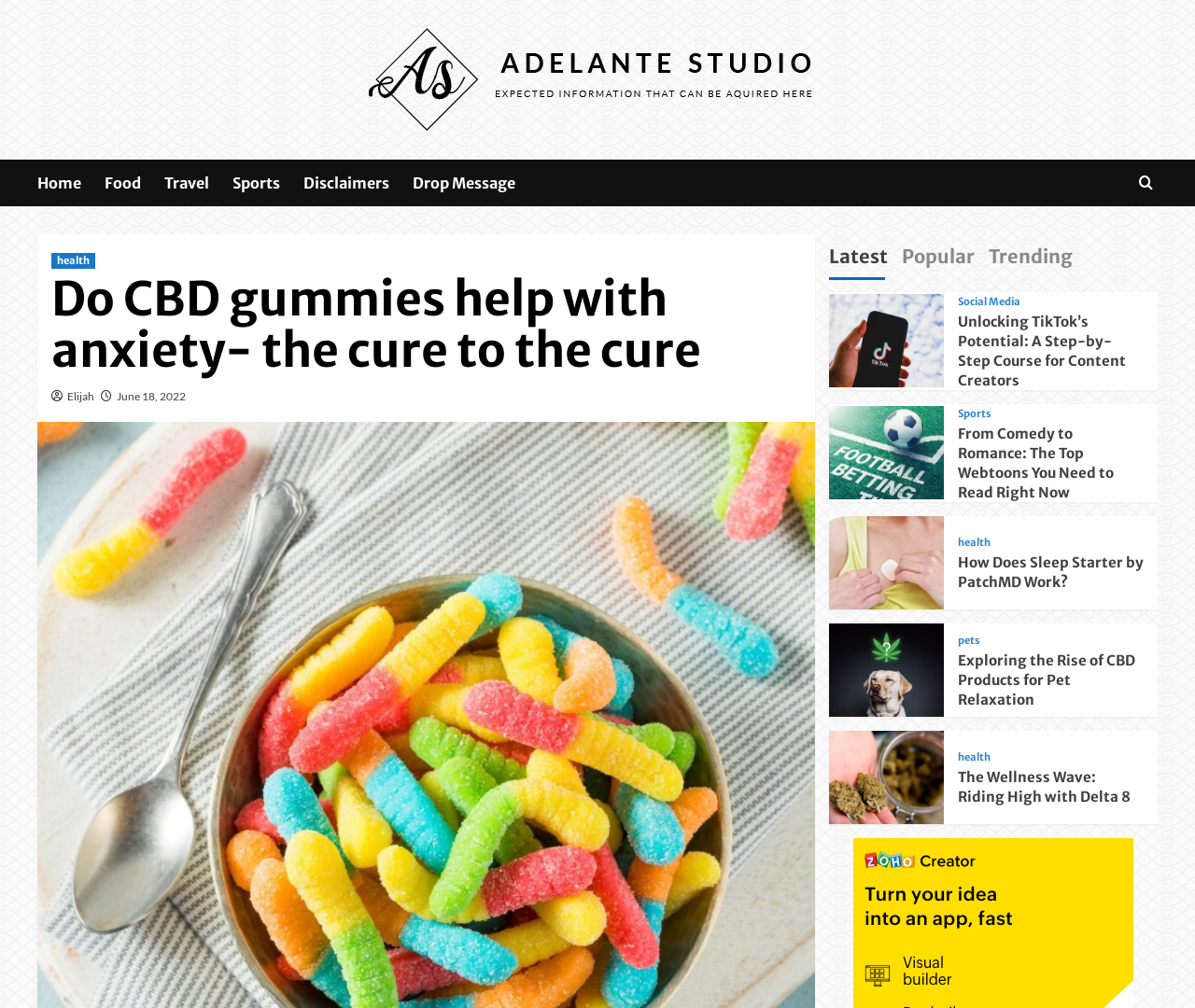What is the name of the studio?
Based on the visual content, answer with a single word or a brief phrase.

Adelante Studio